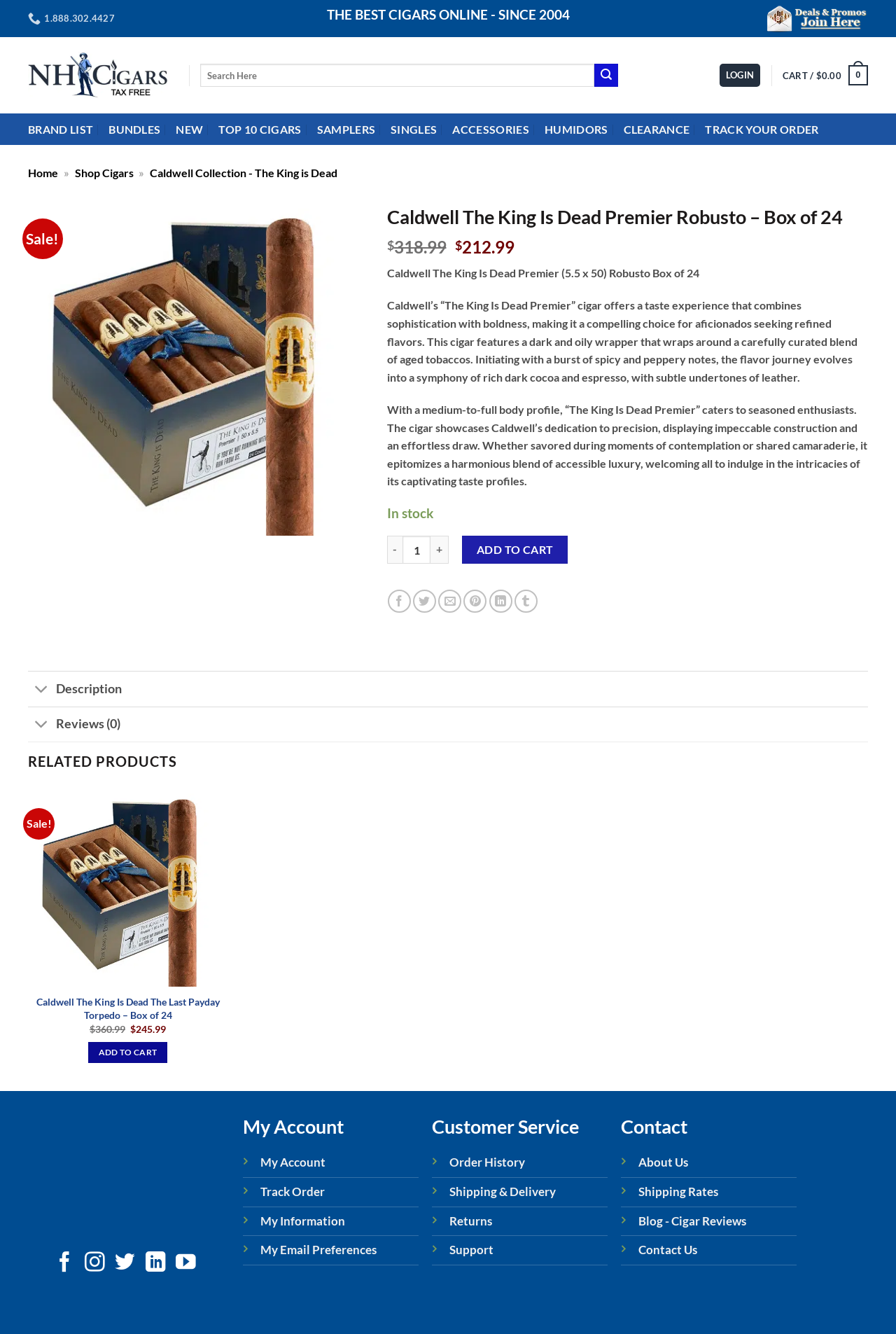Find the UI element described as: "CLEARANCE" and predict its bounding box coordinates. Ensure the coordinates are four float numbers between 0 and 1, [left, top, right, bottom].

[0.696, 0.087, 0.77, 0.106]